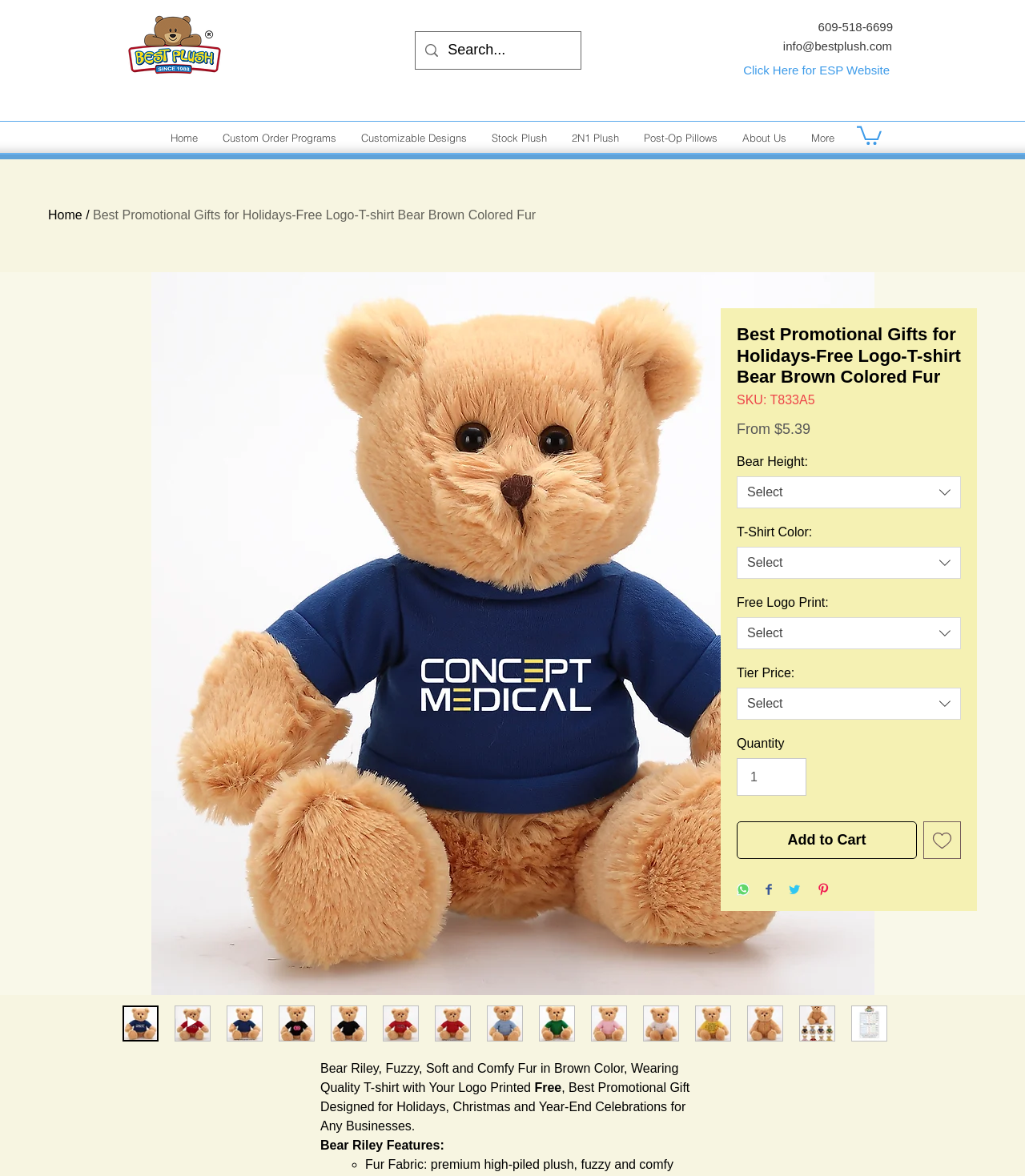Explain the webpage's design and content in an elaborate manner.

This webpage appears to be an e-commerce site, specifically a product page for a promotional gift item. At the top left corner, there is a logo image and a search bar with a magnifying glass icon. Below the search bar, there is a navigation menu with links to different sections of the website, including "Home", "Custom Order Programs", "Customizable Designs", "Stock Plush", "2N1 Plush", "Post-Op Pillows", and "About Us".

On the top right corner, there is a contact information section with a phone number, email address, and a link to a website. Next to it, there is a cart button with a "0 items" label.

The main content of the page is a product description section, which includes a heading "Best Promotional Gifts for Holidays-Free Logo-T-shirt Bear Brown Colored Fur" and a subheading "SKU: T833A5". Below the heading, there are details about the product, including its price, which starts from $5.39. There are also dropdown menus for selecting the bear height, T-shirt color, and free logo print options.

The page also features a series of thumbnail images, likely showcasing different variations of the product. These thumbnails are arranged in a grid layout and take up most of the page's content area.

At the bottom of the page, there is a section with a video player, but it appears to be hidden or not functional.